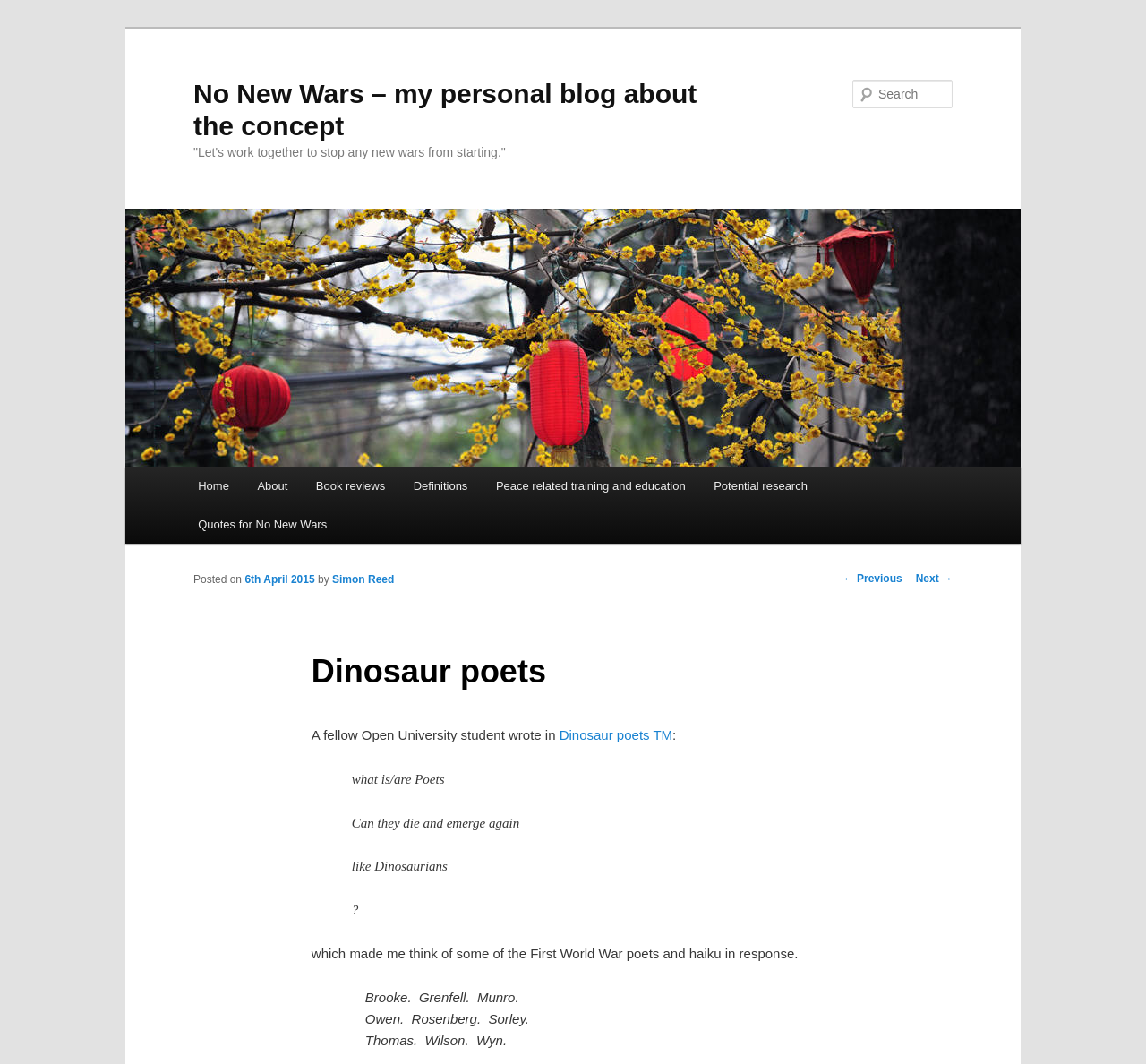Give a concise answer using one word or a phrase to the following question:
What is the name of the blog?

No New Wars